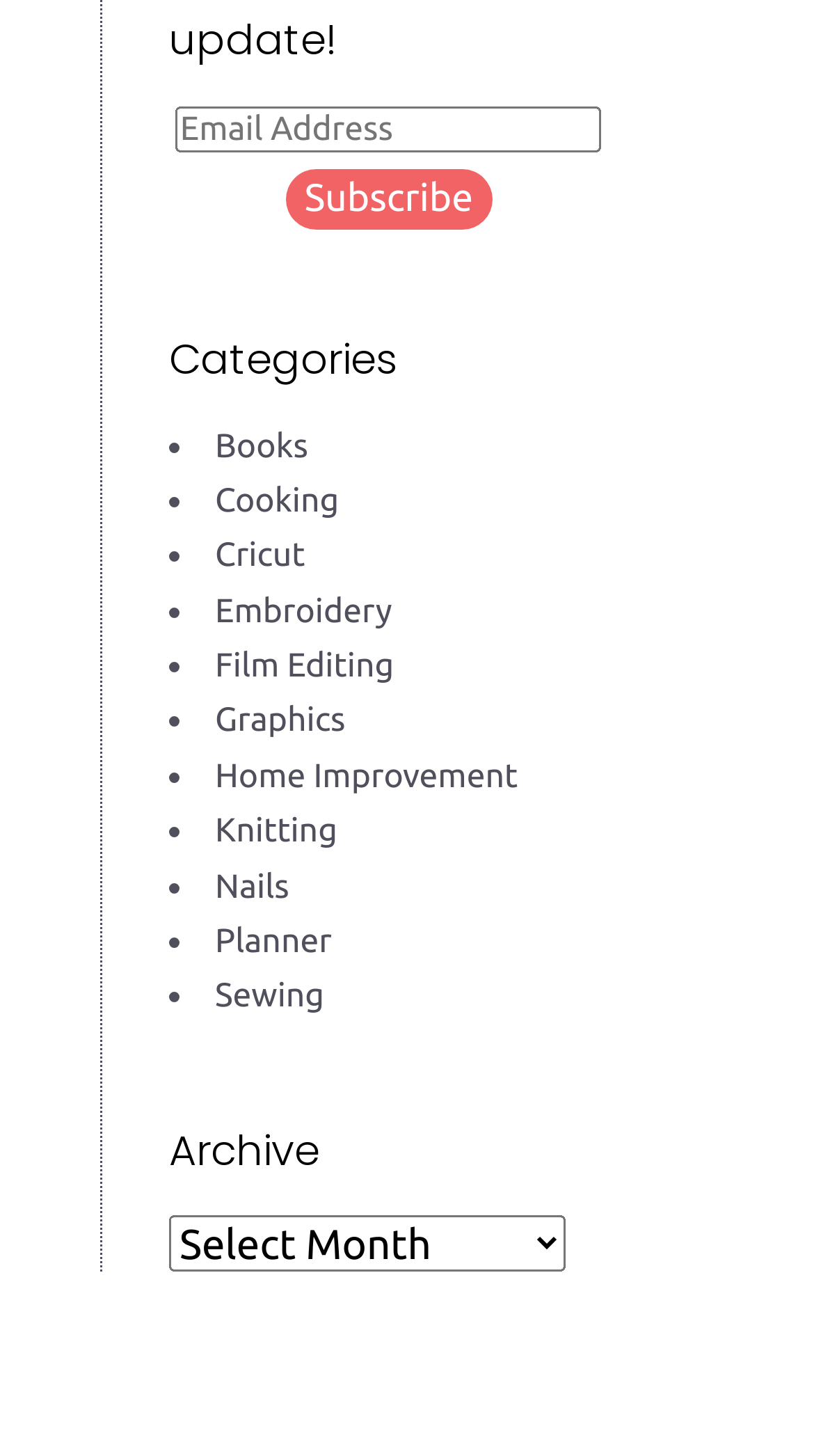Is the 'Cricut' category above or below the 'Cooking' category?
Look at the image and provide a short answer using one word or a phrase.

Below